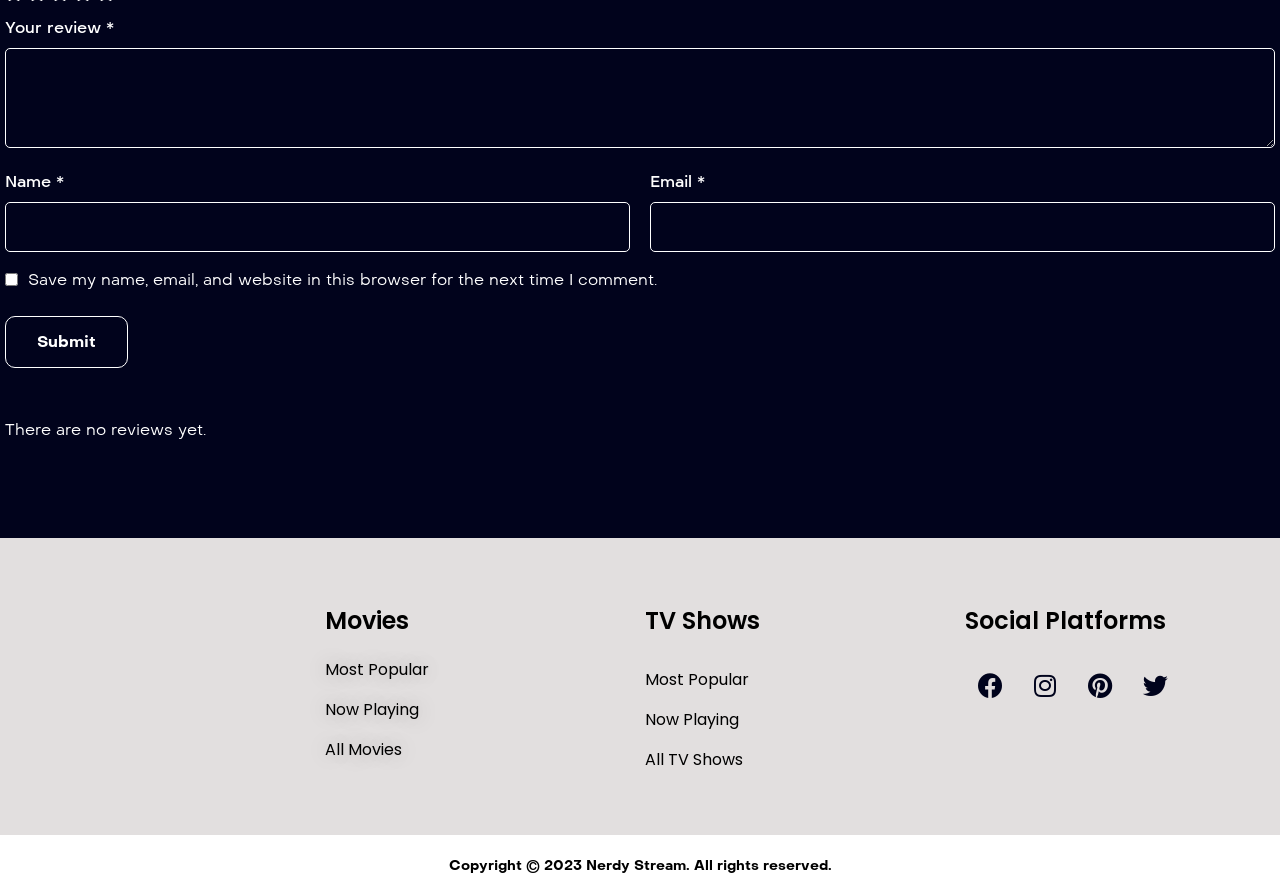Determine the bounding box coordinates of the region I should click to achieve the following instruction: "Enter your email". Ensure the bounding box coordinates are four float numbers between 0 and 1, i.e., [left, top, right, bottom].

[0.508, 0.225, 0.996, 0.281]